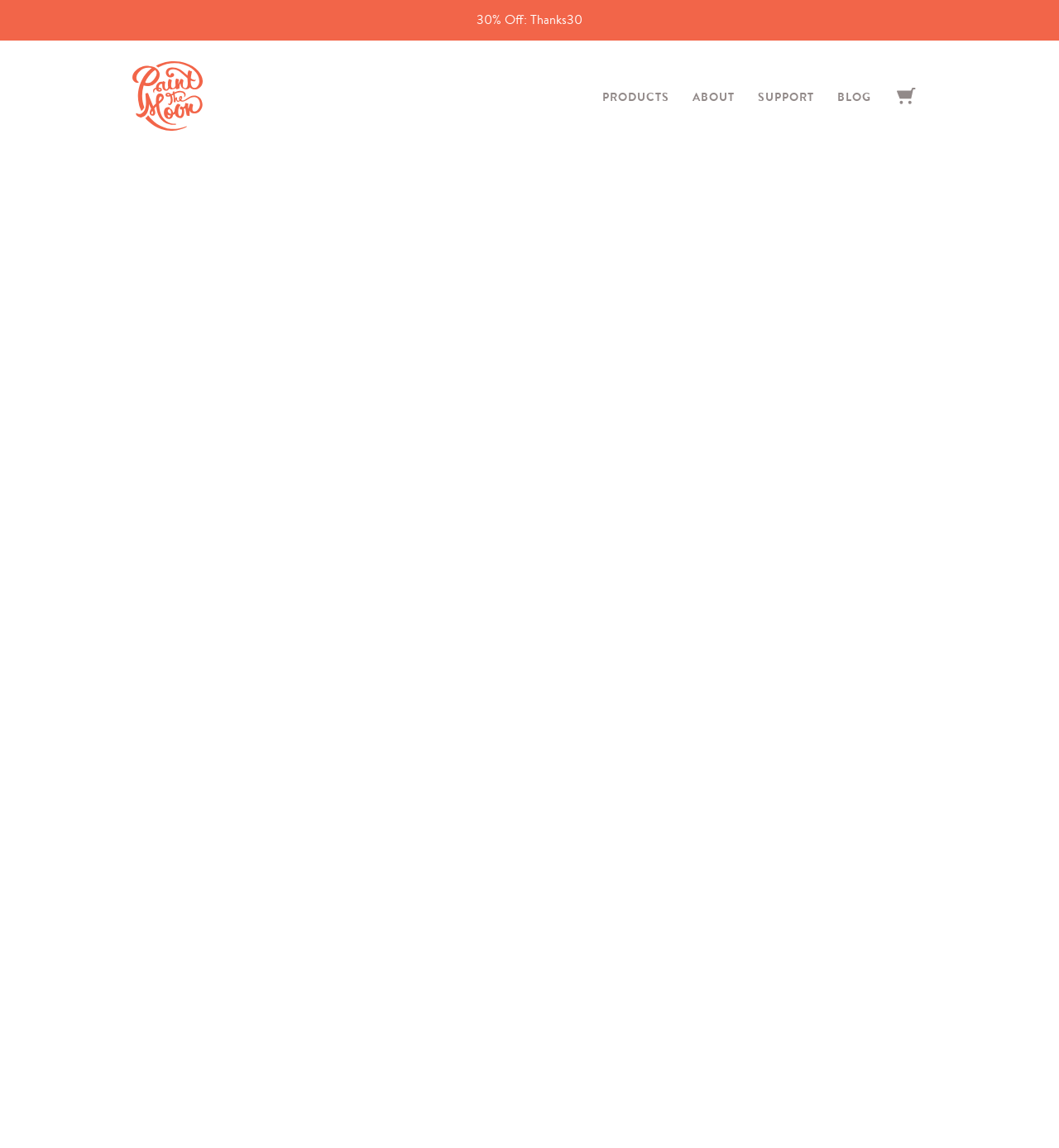Identify the bounding box of the UI element described as follows: "Products". Provide the coordinates as four float numbers in the range of 0 to 1 [left, top, right, bottom].

[0.569, 0.077, 0.632, 0.092]